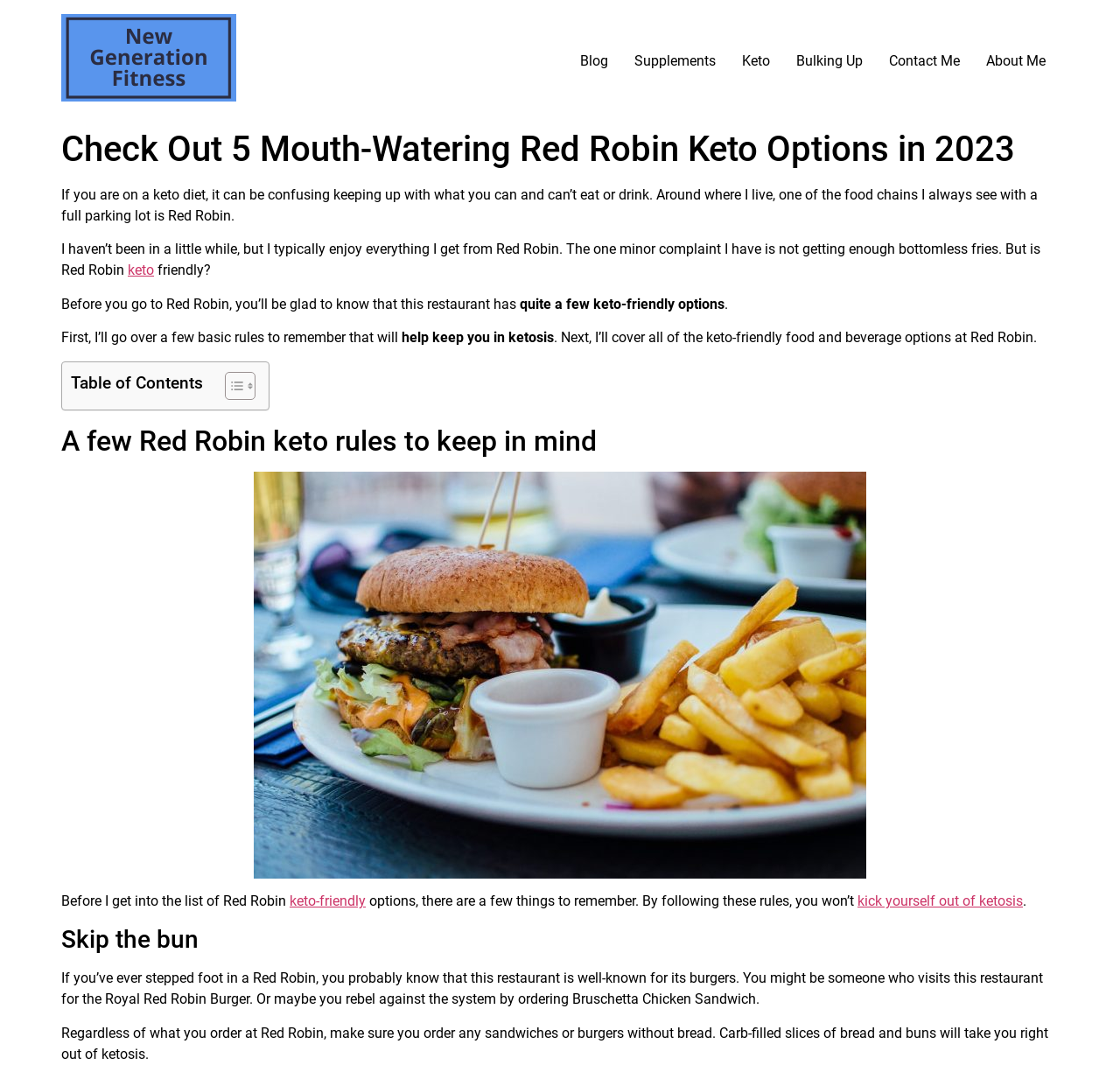Generate the main heading text from the webpage.

Check Out 5 Mouth-Watering Red Robin Keto Options in 2023